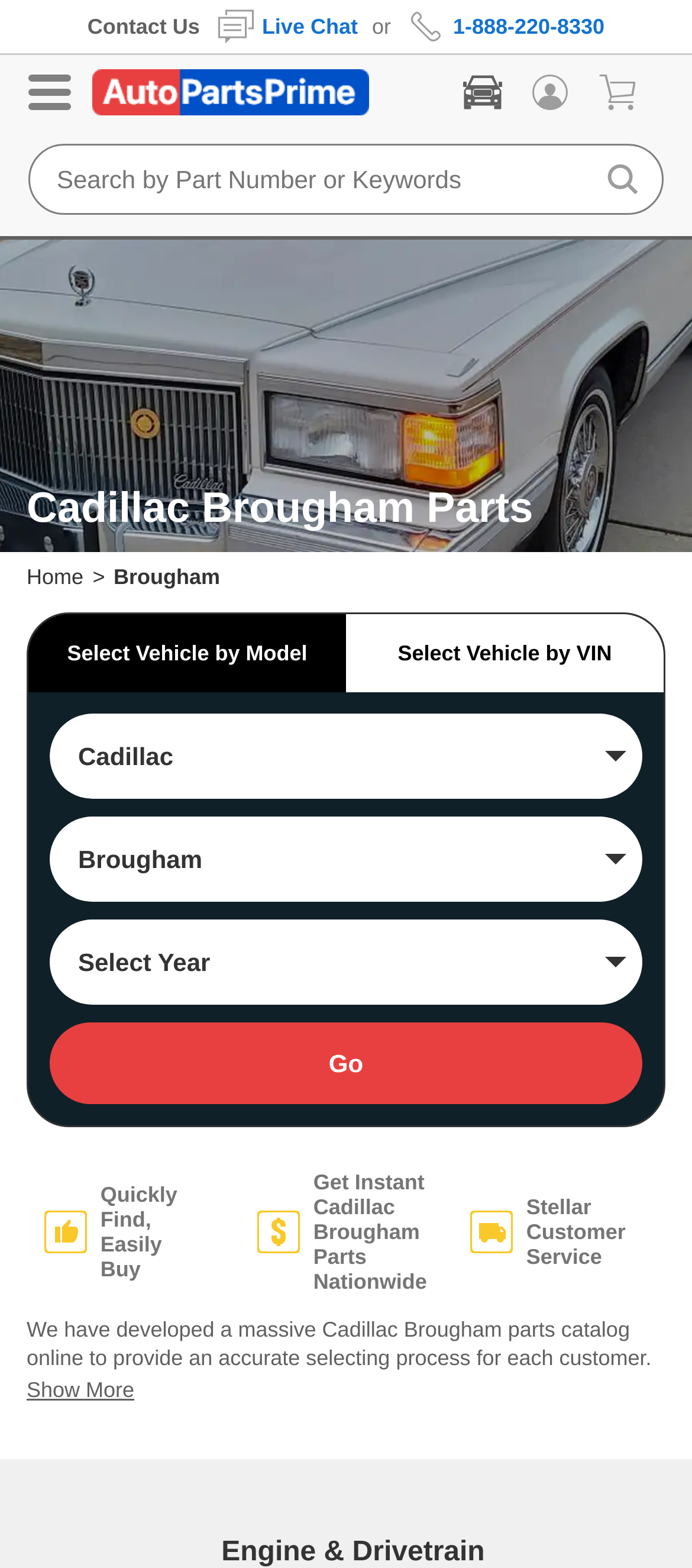Using the information from the screenshot, answer the following question thoroughly:
How many ways can I select my vehicle?

I found the number of ways to select a vehicle by looking at the static text elements 'Select Vehicle by Model' and 'Select Vehicle by VIN', which indicate two different methods to select a vehicle.